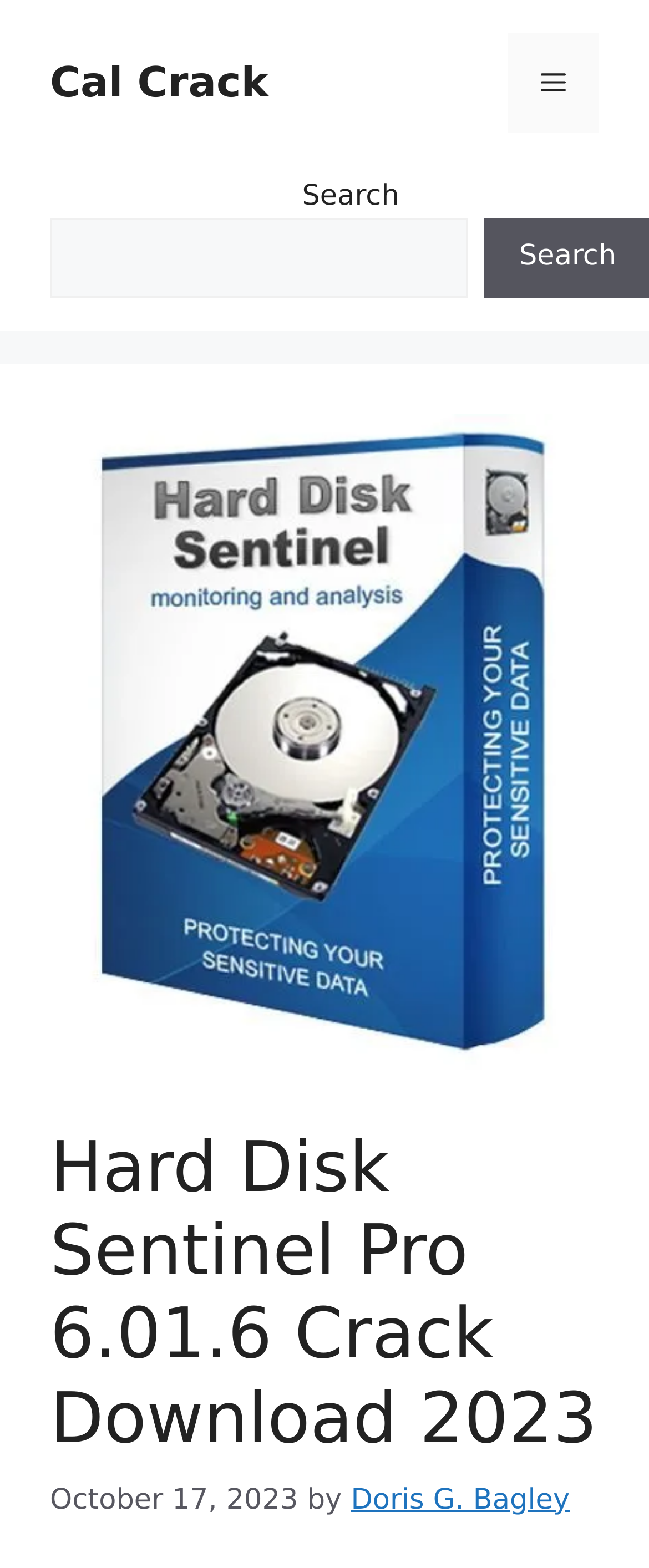Use a single word or phrase to answer the question:
Who is the author of the article?

Doris G. Bagley